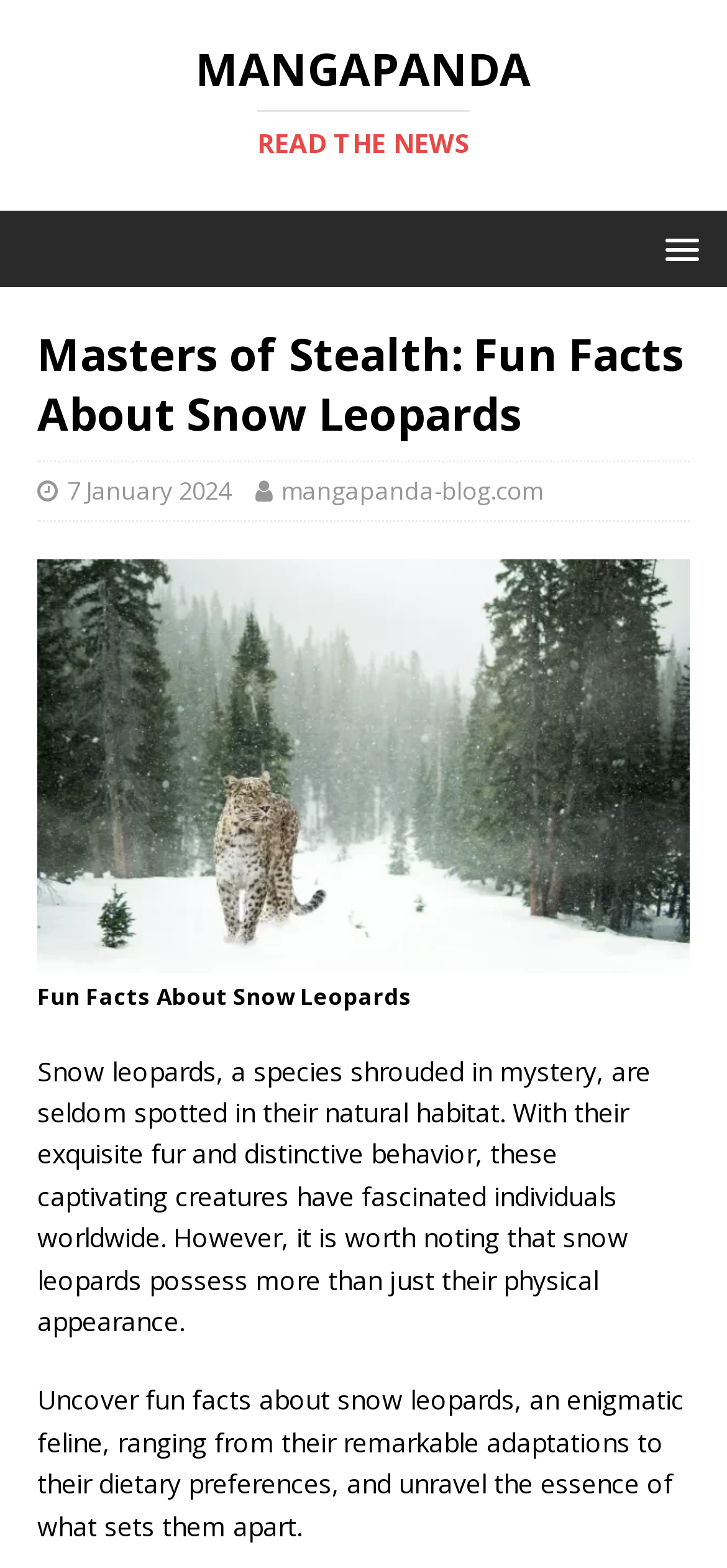Summarize the webpage with intricate details.

The webpage is about snow leopards, with the main title "Masters of Stealth: Fun Facts About Snow Leopards" prominently displayed at the top. Below the title, there is a date "7 January 2024" and a link to the website "mangapanda-blog.com". 

To the top right, there is a link "MANGAPANDA READ THE NEWS" and a smaller menu link with a popup. 

The main content of the webpage is divided into two sections. On the left side, there is a large image of a snow leopard with a caption "Fun Facts About Snow Leopards". 

On the right side of the image, there are two paragraphs of text. The first paragraph describes snow leopards as mysterious and fascinating creatures, highlighting their physical appearance and behavior. The second paragraph invites readers to explore fun facts about snow leopards, including their adaptations and dietary preferences, to understand what makes them unique.